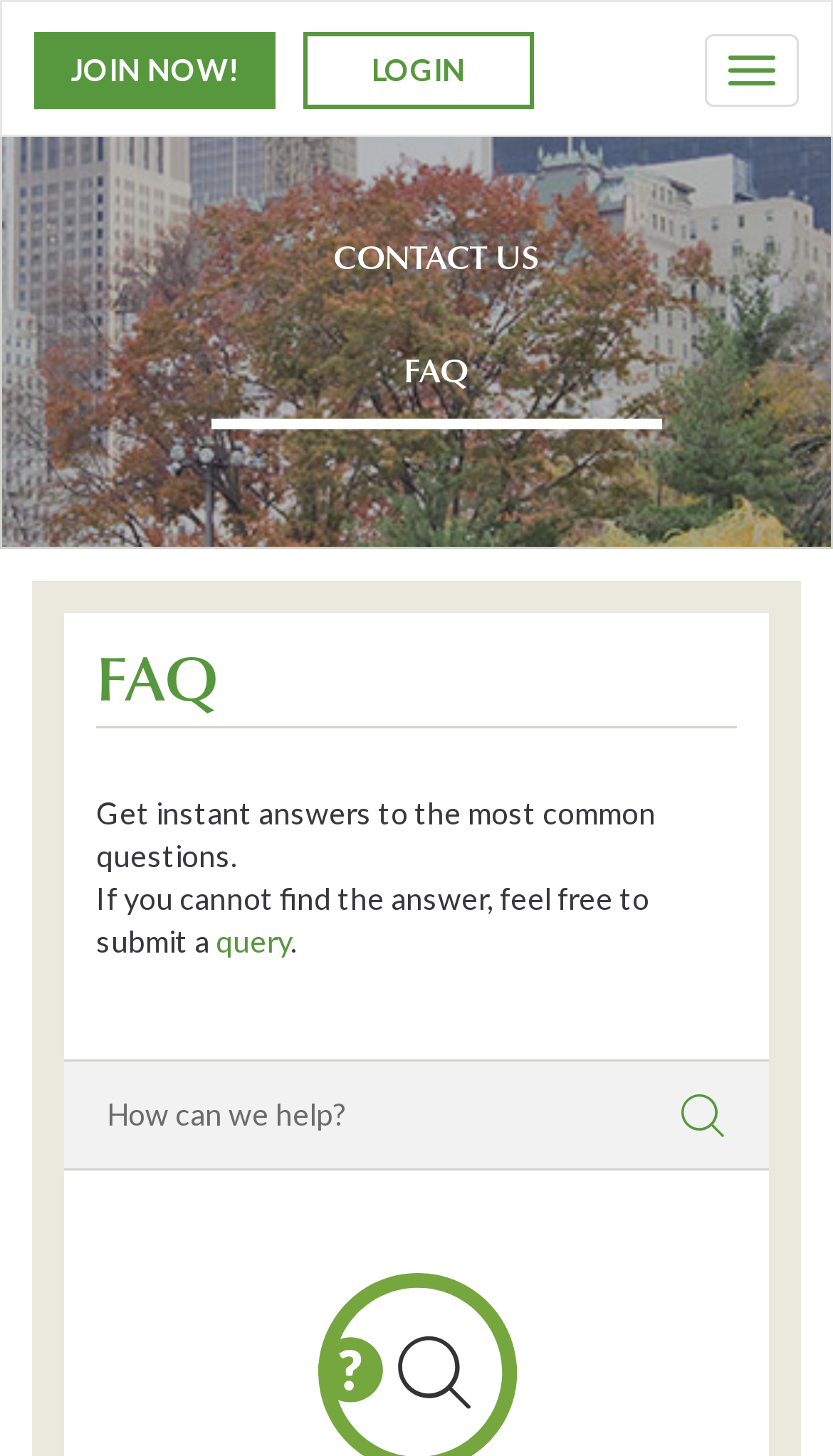Pinpoint the bounding box coordinates of the area that should be clicked to complete the following instruction: "Click JOIN NOW!". The coordinates must be given as four float numbers between 0 and 1, i.e., [left, top, right, bottom].

[0.041, 0.022, 0.331, 0.075]